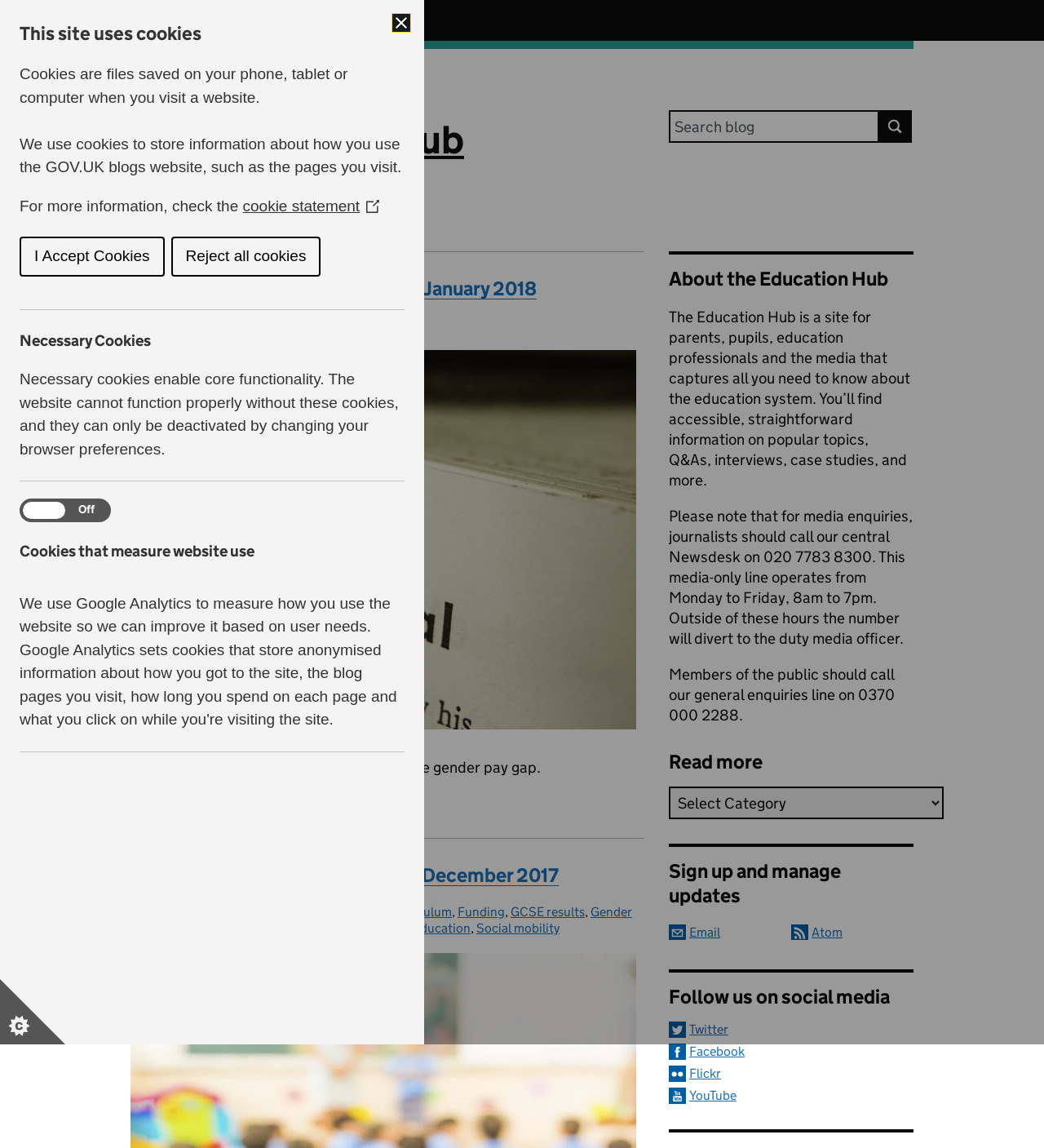Please identify the coordinates of the bounding box for the clickable region that will accomplish this instruction: "Click the link to Gender Pay Gap".

[0.313, 0.276, 0.398, 0.29]